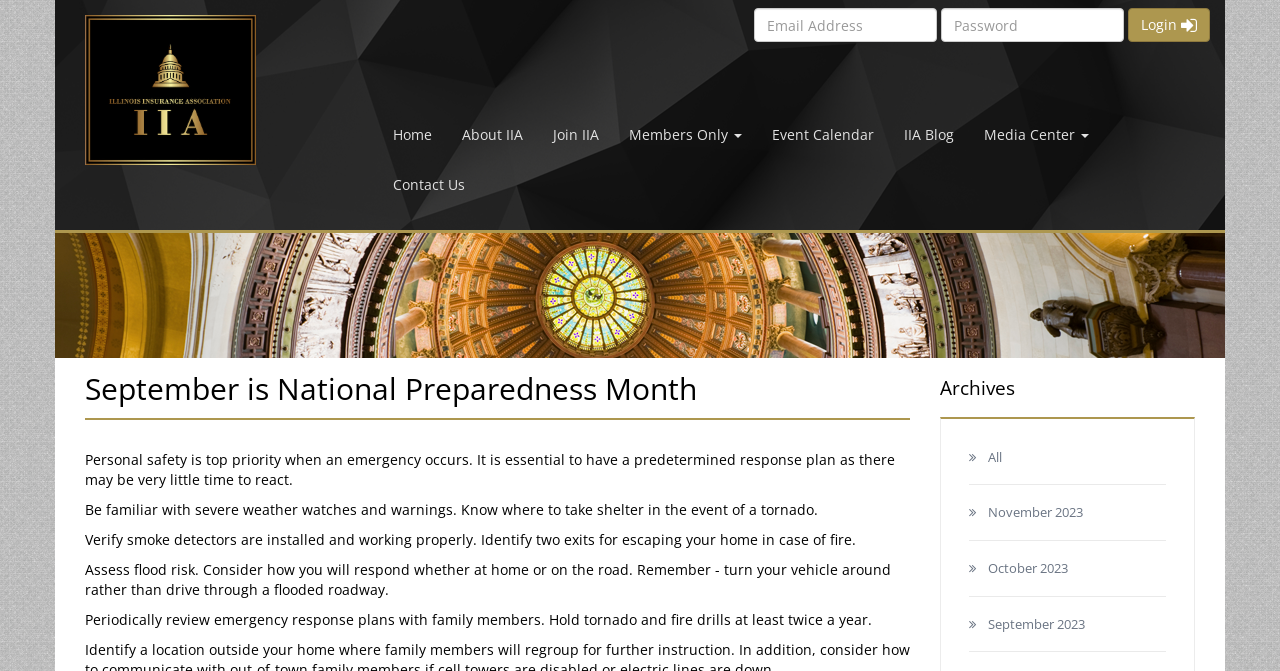Please identify the bounding box coordinates of the clickable region that I should interact with to perform the following instruction: "Click login". The coordinates should be expressed as four float numbers between 0 and 1, i.e., [left, top, right, bottom].

[0.881, 0.012, 0.945, 0.063]